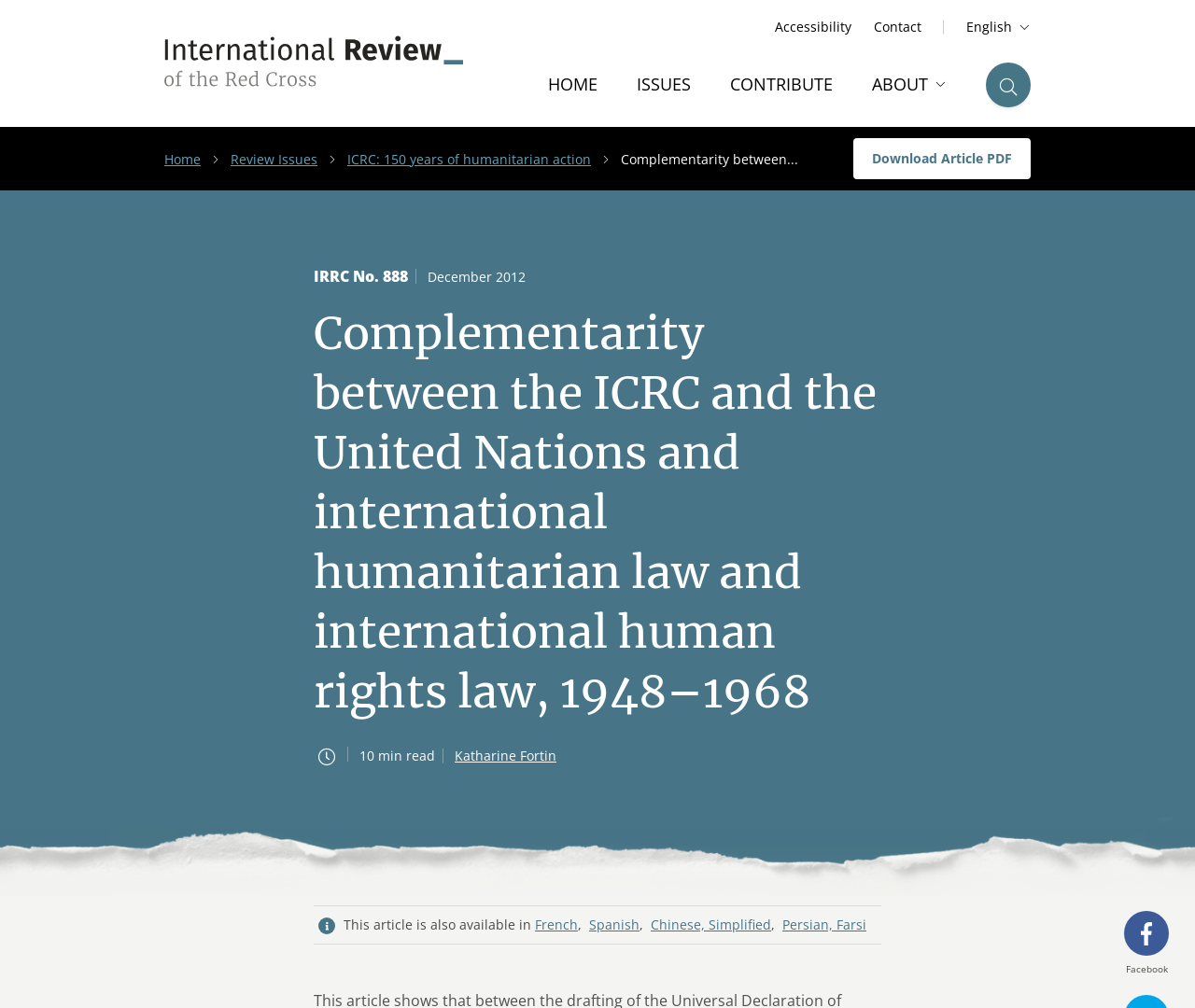Identify the bounding box coordinates of the part that should be clicked to carry out this instruction: "Go to the home page".

[0.459, 0.061, 0.5, 0.106]